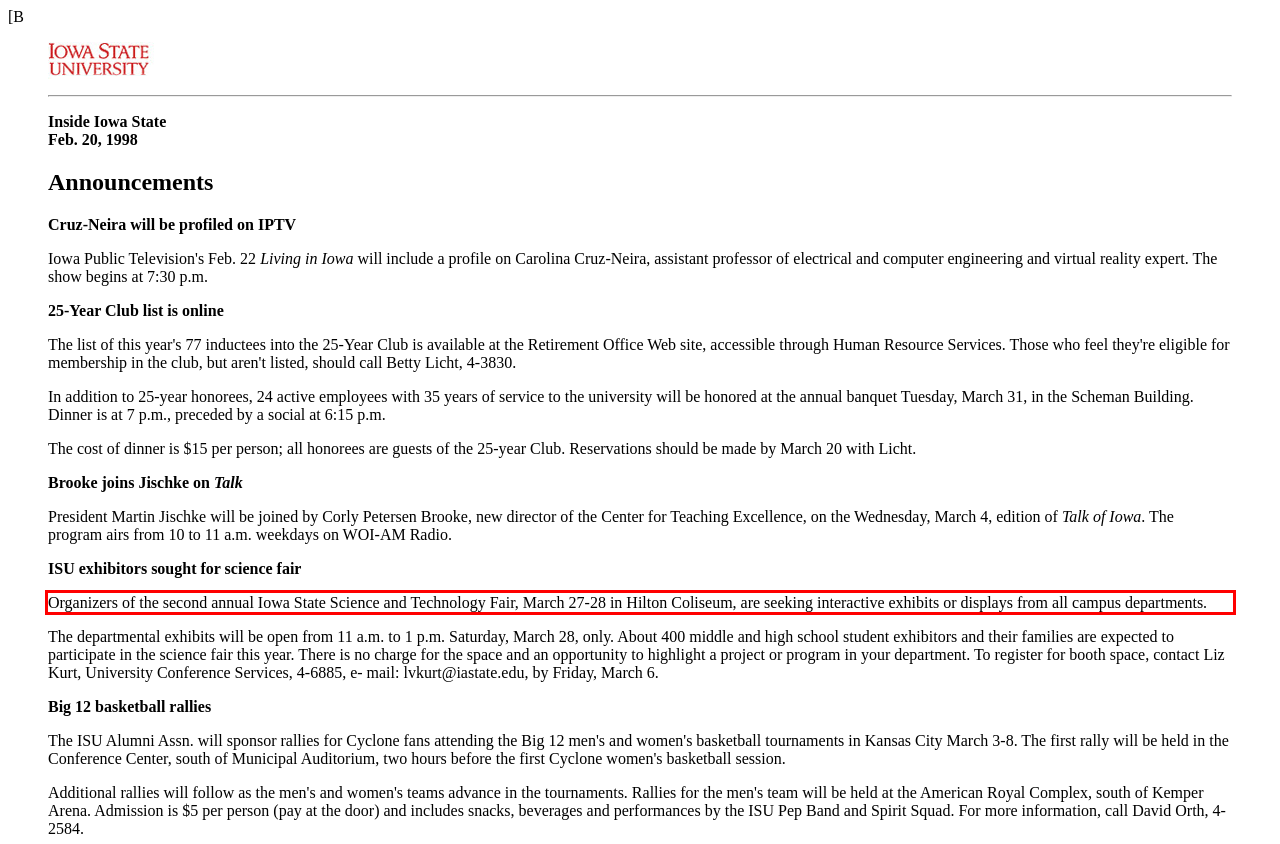Examine the screenshot of the webpage, locate the red bounding box, and perform OCR to extract the text contained within it.

Organizers of the second annual Iowa State Science and Technology Fair, March 27-28 in Hilton Coliseum, are seeking interactive exhibits or displays from all campus departments.